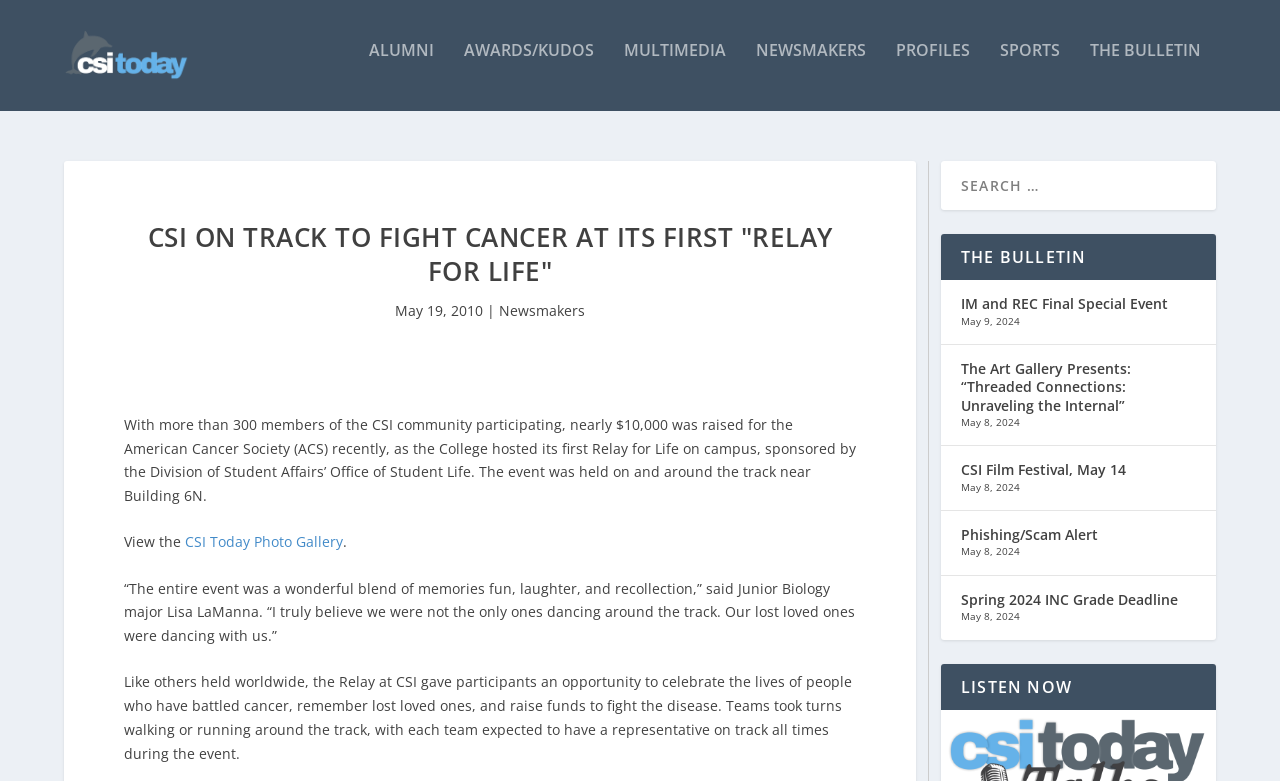Specify the bounding box coordinates of the element's region that should be clicked to achieve the following instruction: "View the 'CSI Today Photo Gallery'". The bounding box coordinates consist of four float numbers between 0 and 1, in the format [left, top, right, bottom].

[0.145, 0.667, 0.268, 0.691]